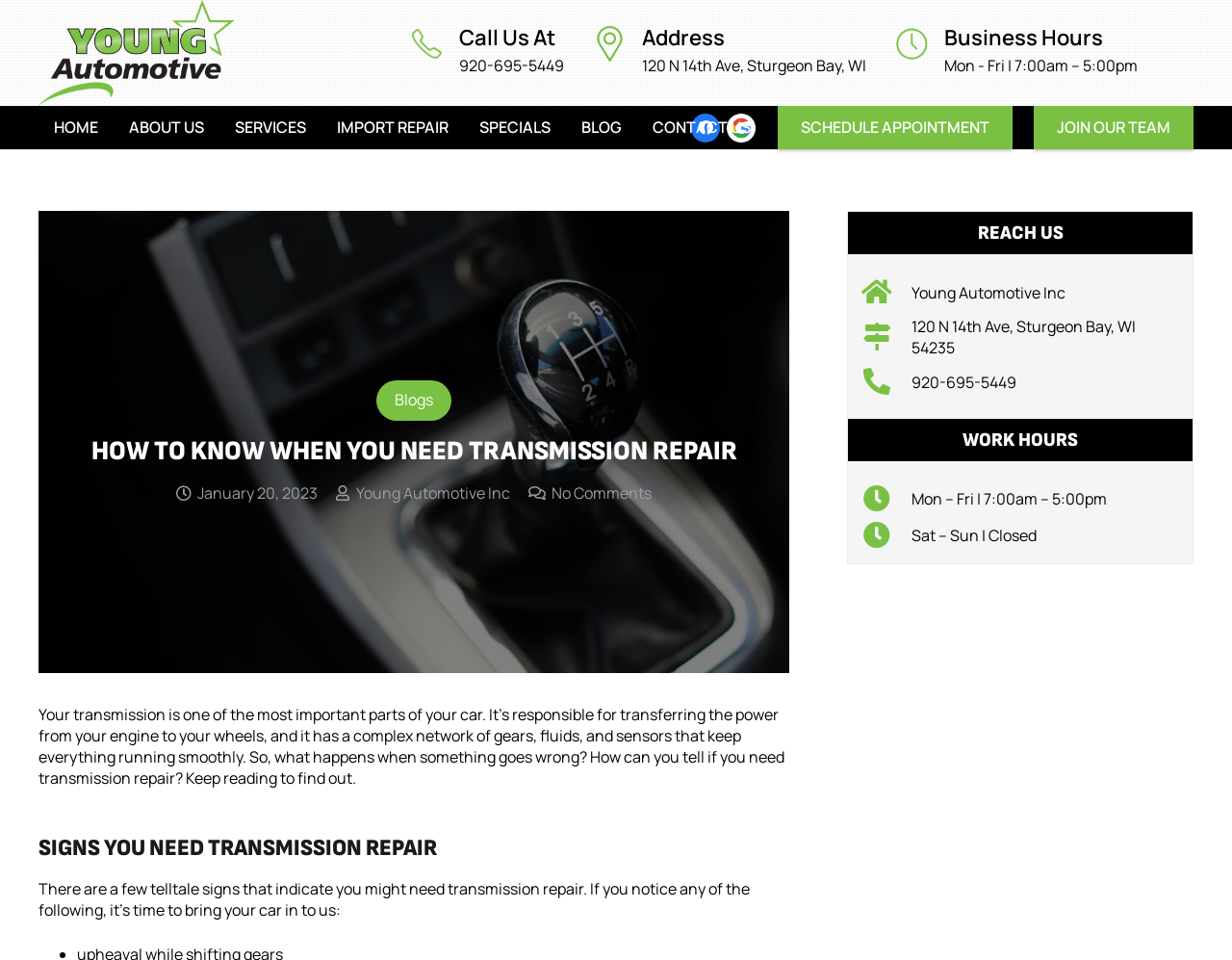What are the business hours of Young Automotive Inc?
Based on the screenshot, give a detailed explanation to answer the question.

I found the business hours by looking at the 'Business Hours' section of the webpage, which lists the hours as Monday to Friday from 7:00am to 5:00pm.